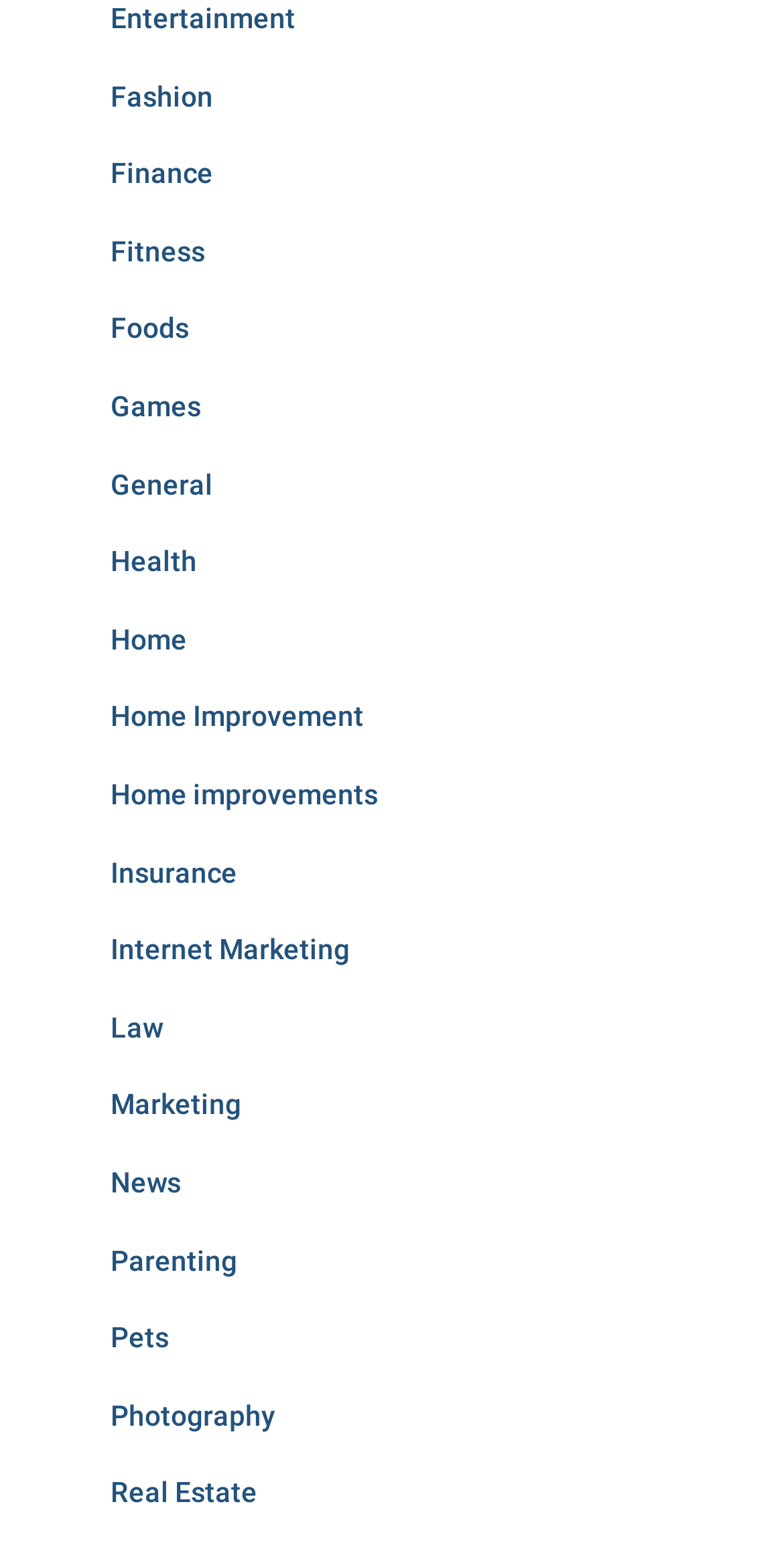What is the first category listed?
Using the image, provide a concise answer in one word or a short phrase.

Entertainment